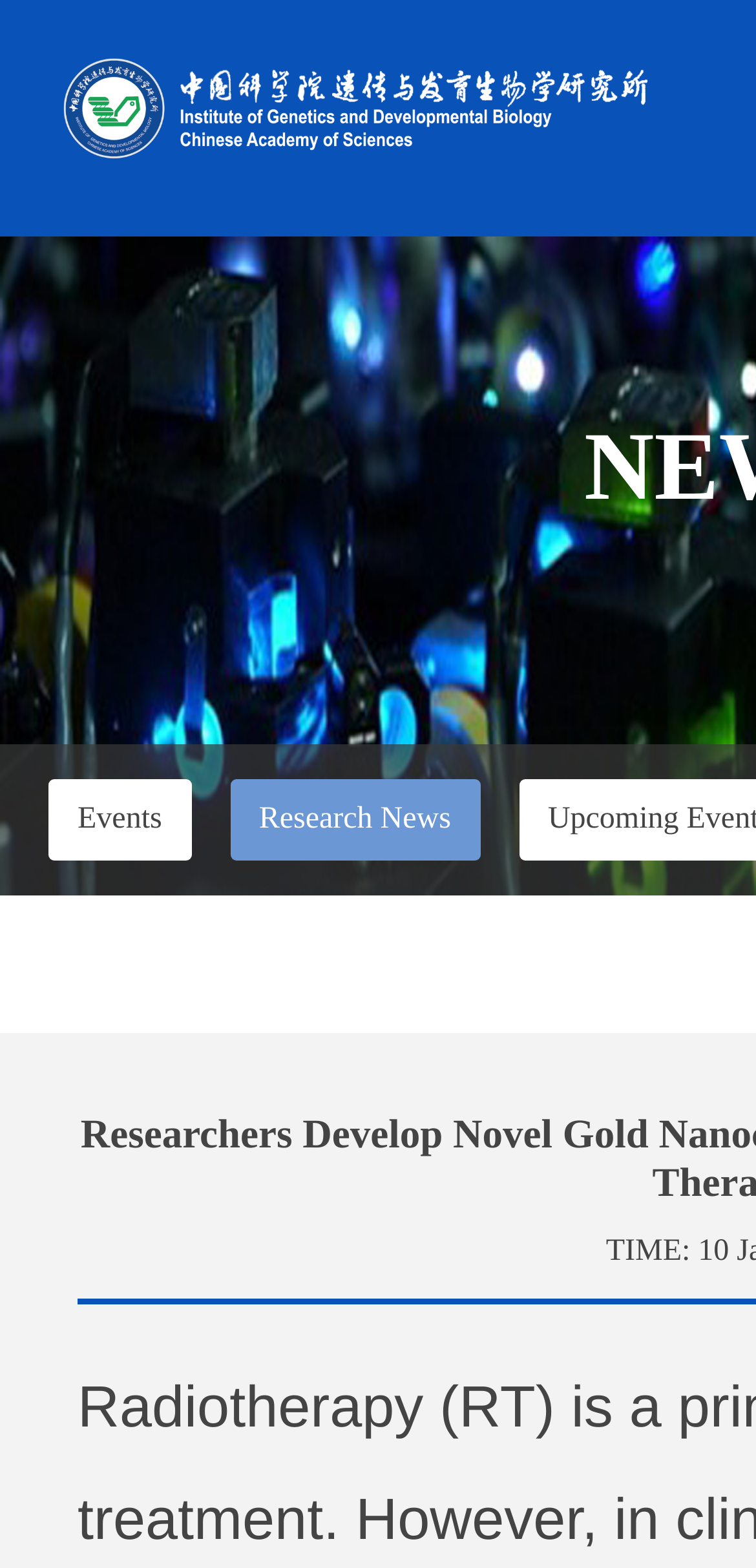Identify the bounding box coordinates for the UI element described by the following text: "parent_node: Search name="s" placeholder="Search..."". Provide the coordinates as four float numbers between 0 and 1, in the format [left, top, right, bottom].

None